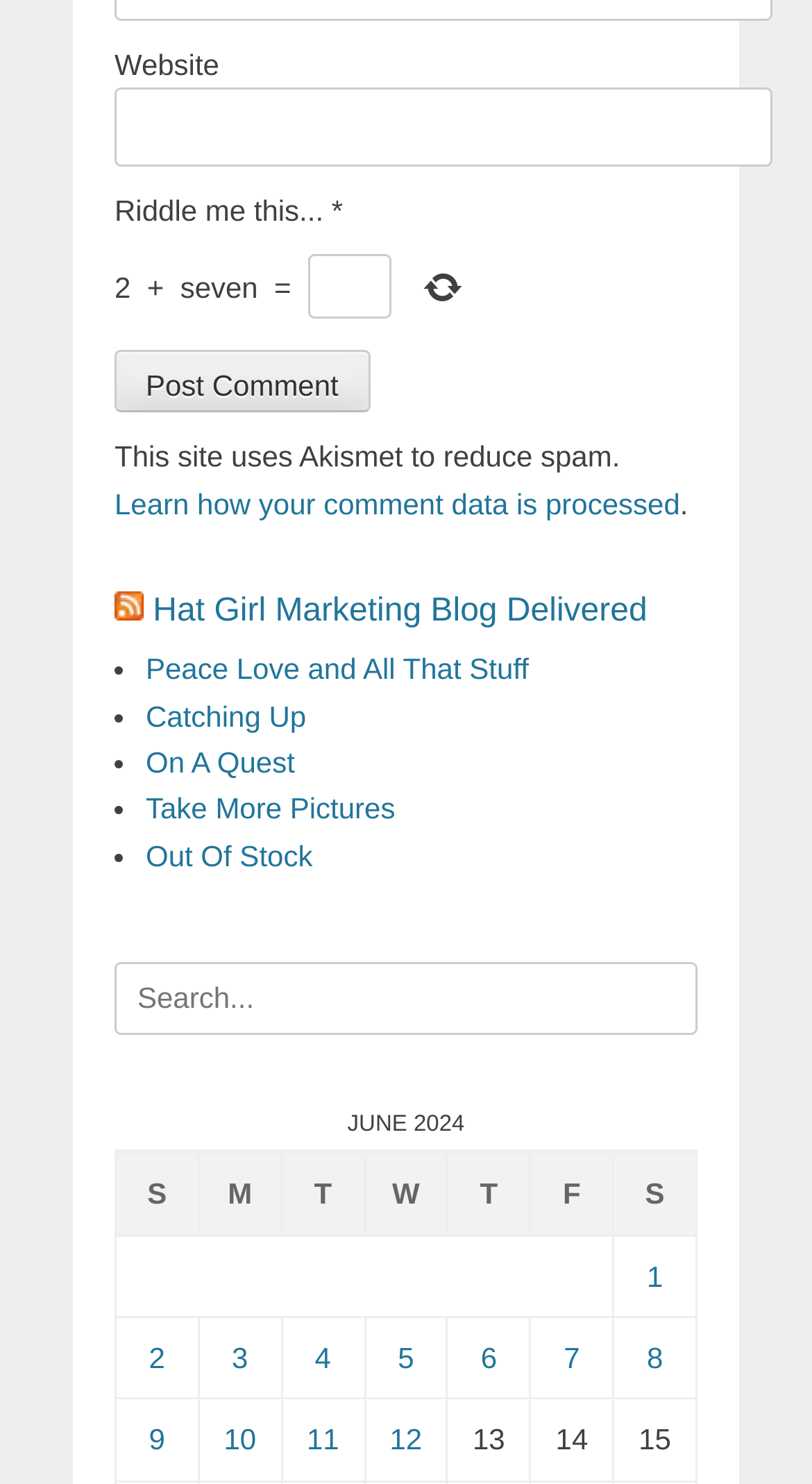Find the bounding box coordinates of the element to click in order to complete this instruction: "View RSS feed". The bounding box coordinates must be four float numbers between 0 and 1, denoted as [left, top, right, bottom].

[0.141, 0.4, 0.177, 0.424]